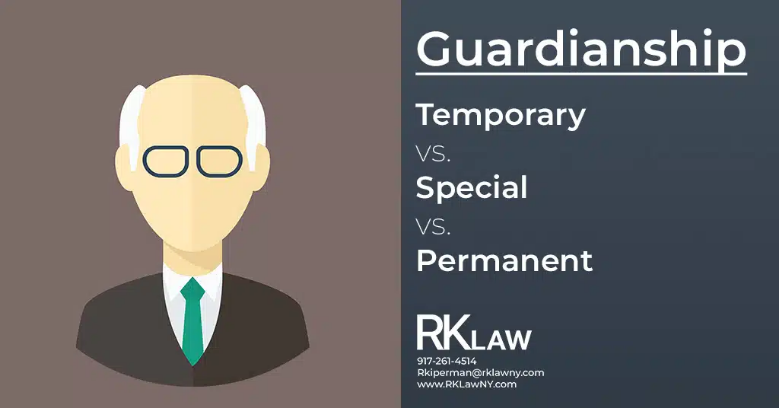What is the main theme of the image?
Refer to the screenshot and deliver a thorough answer to the question presented.

The prominent text 'Guardianship' to the right of the gentleman's image highlights the theme of the image, which is presumably related to legal matters.